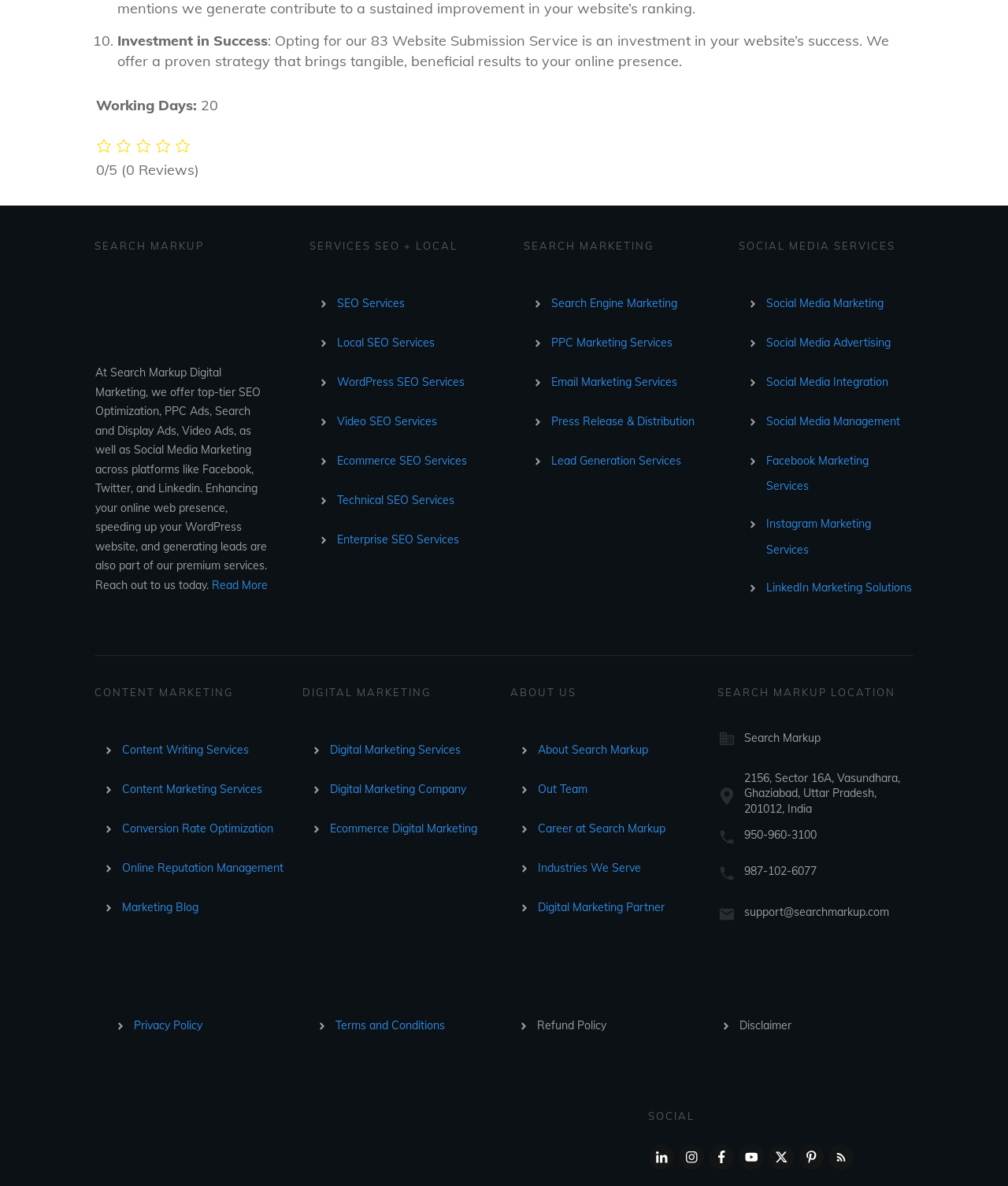Please identify the bounding box coordinates of where to click in order to follow the instruction: "Click on 'Content Writing Services'".

[0.121, 0.626, 0.247, 0.638]